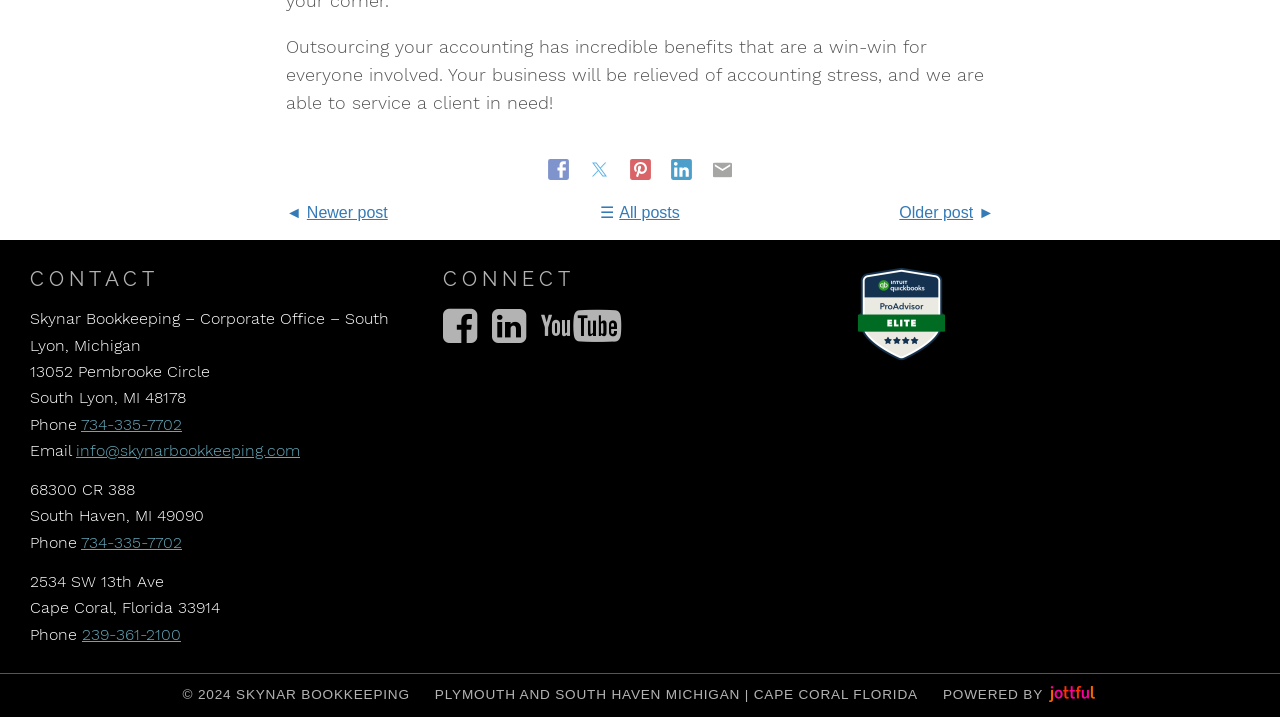Using the element description: "Older post", determine the bounding box coordinates for the specified UI element. The coordinates should be four float numbers between 0 and 1, [left, top, right, bottom].

[0.703, 0.284, 0.777, 0.308]